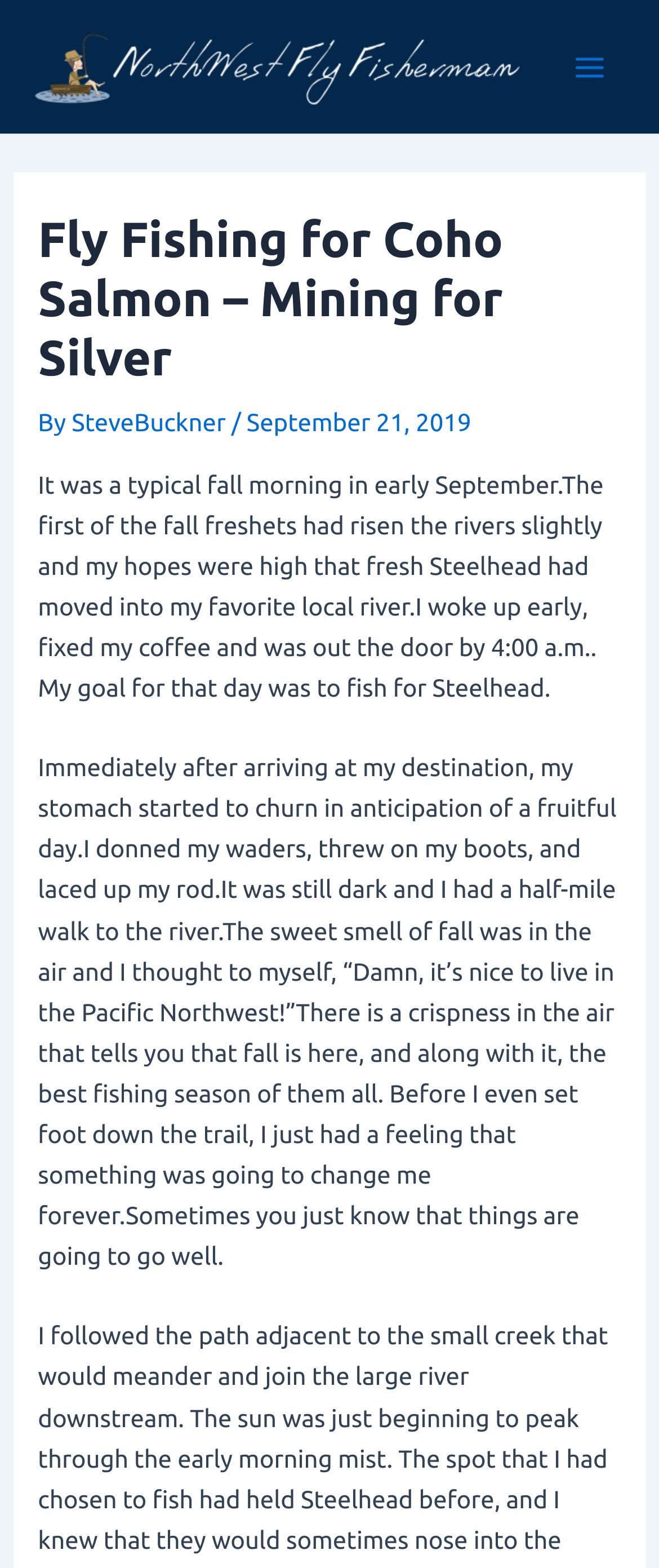What is the date of the article?
Answer with a single word or short phrase according to what you see in the image.

September 21, 2019